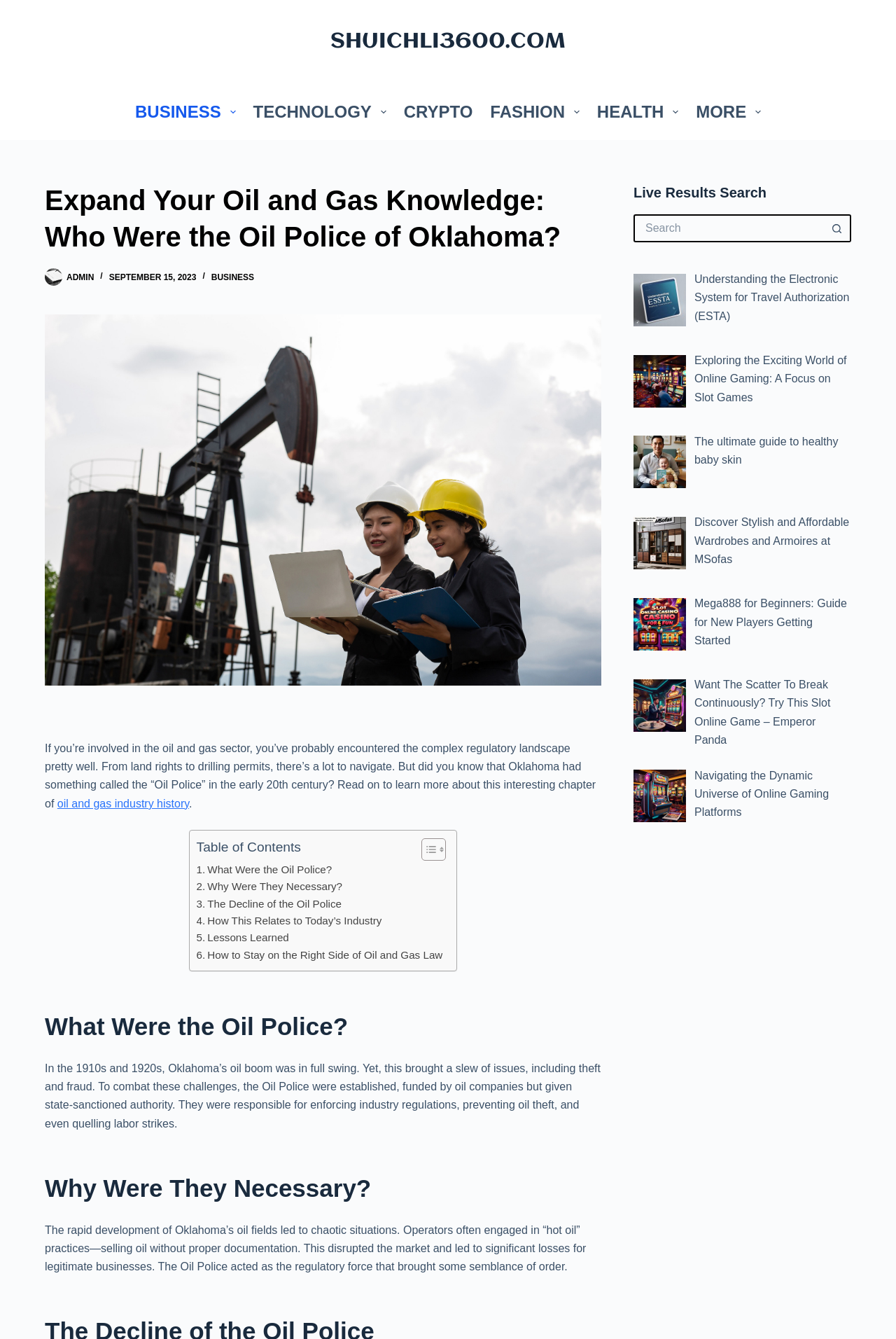Please find and generate the text of the main header of the webpage.

Expand Your Oil and Gas Knowledge: Who Were the Oil Police of Oklahoma?